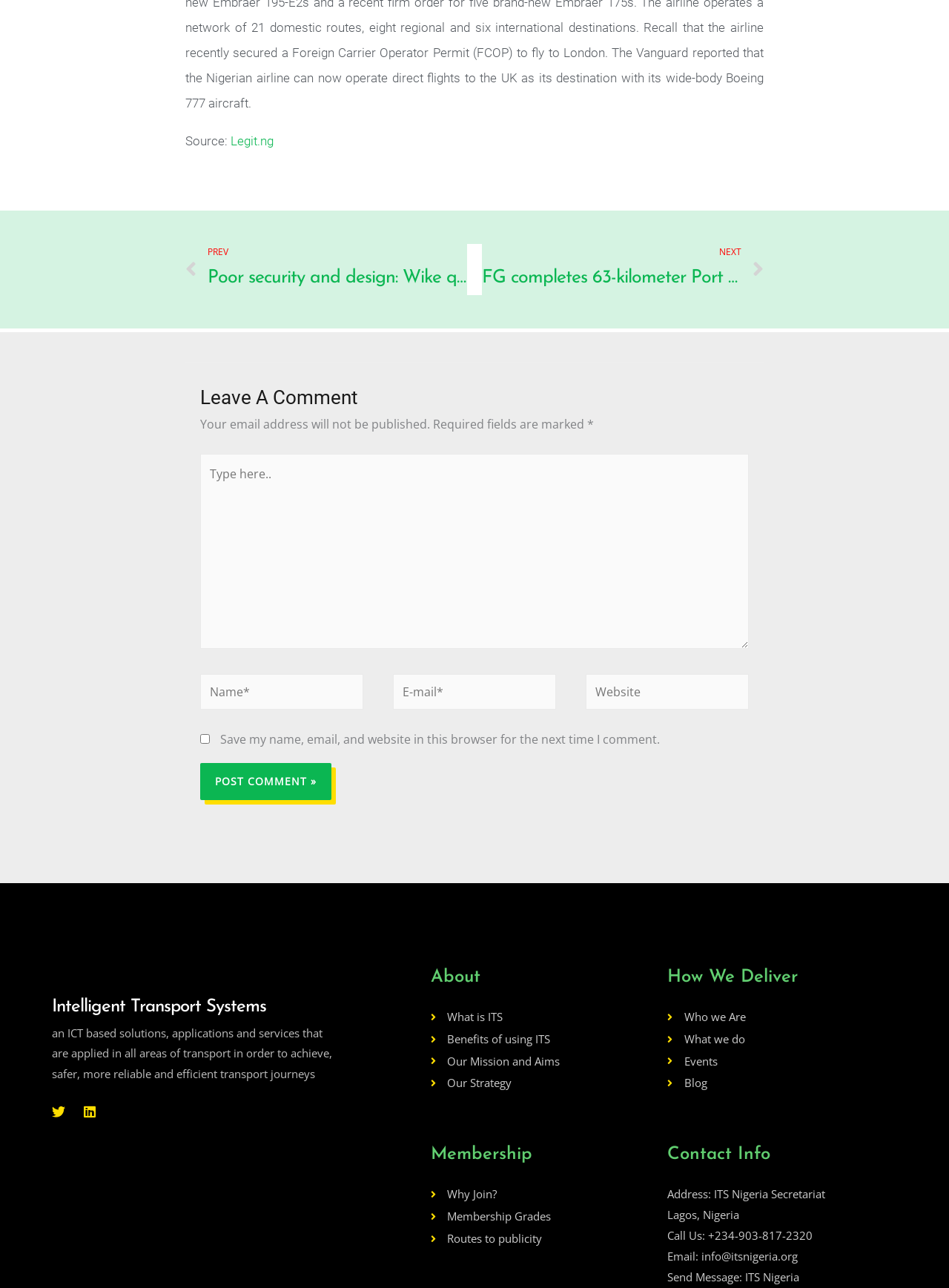Locate the coordinates of the bounding box for the clickable region that fulfills this instruction: "Click on the 'Post Comment »' button".

[0.211, 0.592, 0.349, 0.621]